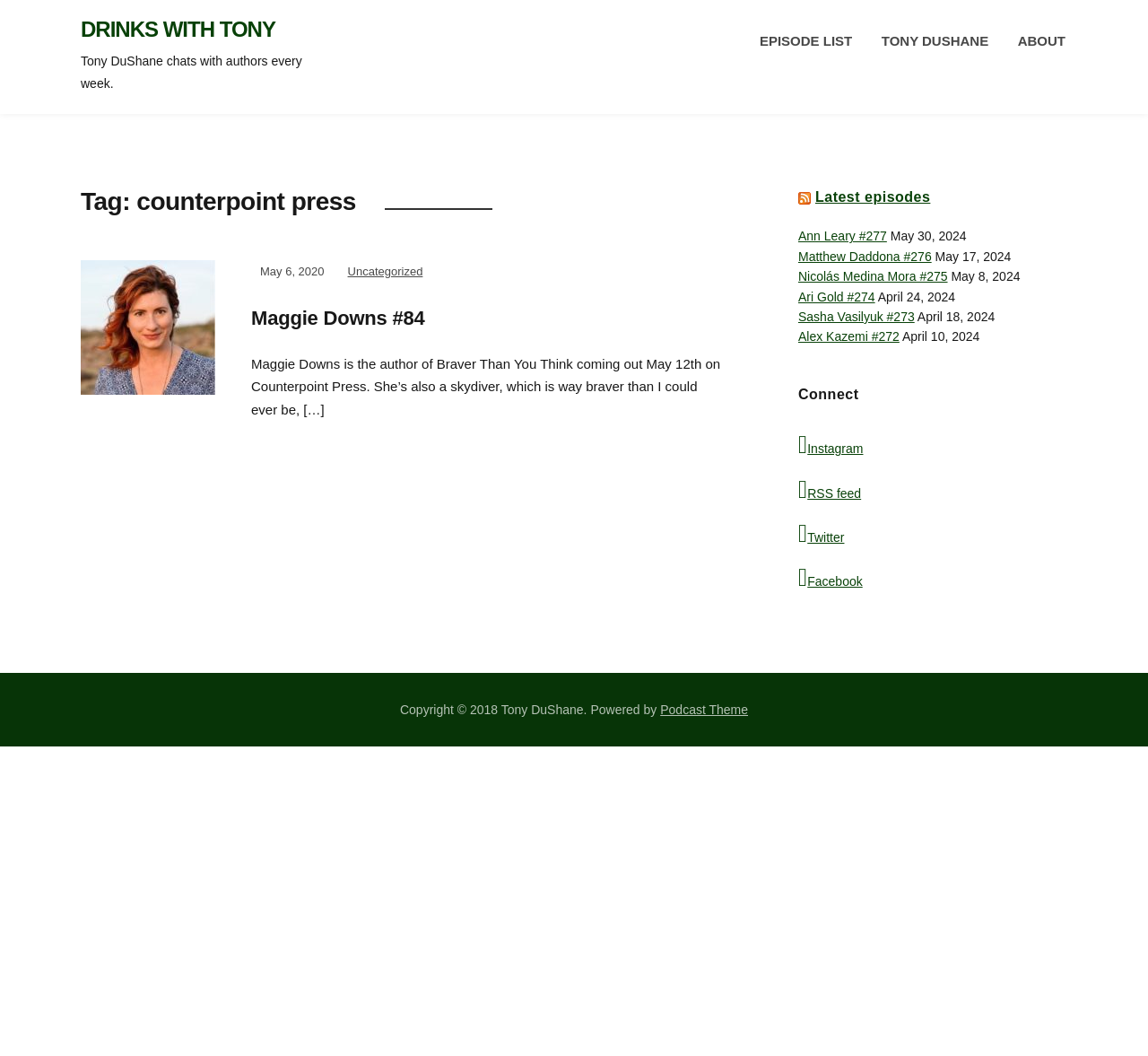Given the element description, predict the bounding box coordinates in the format (top-left x, top-left y, bottom-right x, bottom-right y), using floating point numbers between 0 and 1: Twitter

[0.695, 0.494, 0.93, 0.519]